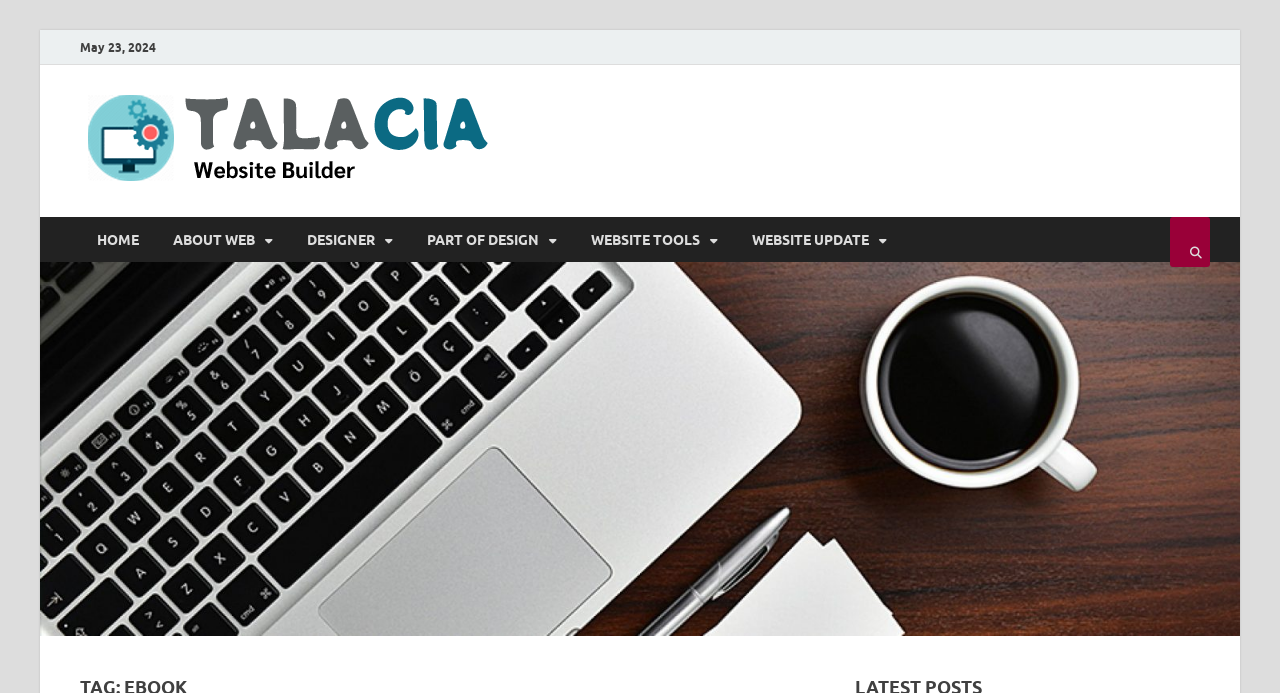Give the bounding box coordinates for the element described as: "parent_node: HOME".

[0.914, 0.313, 0.945, 0.385]